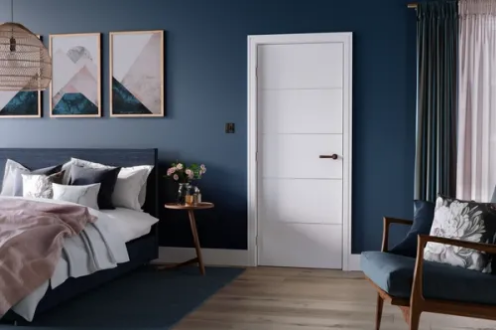What is on the round wooden side table?
Answer with a single word or short phrase according to what you see in the image.

A small vase of flowers